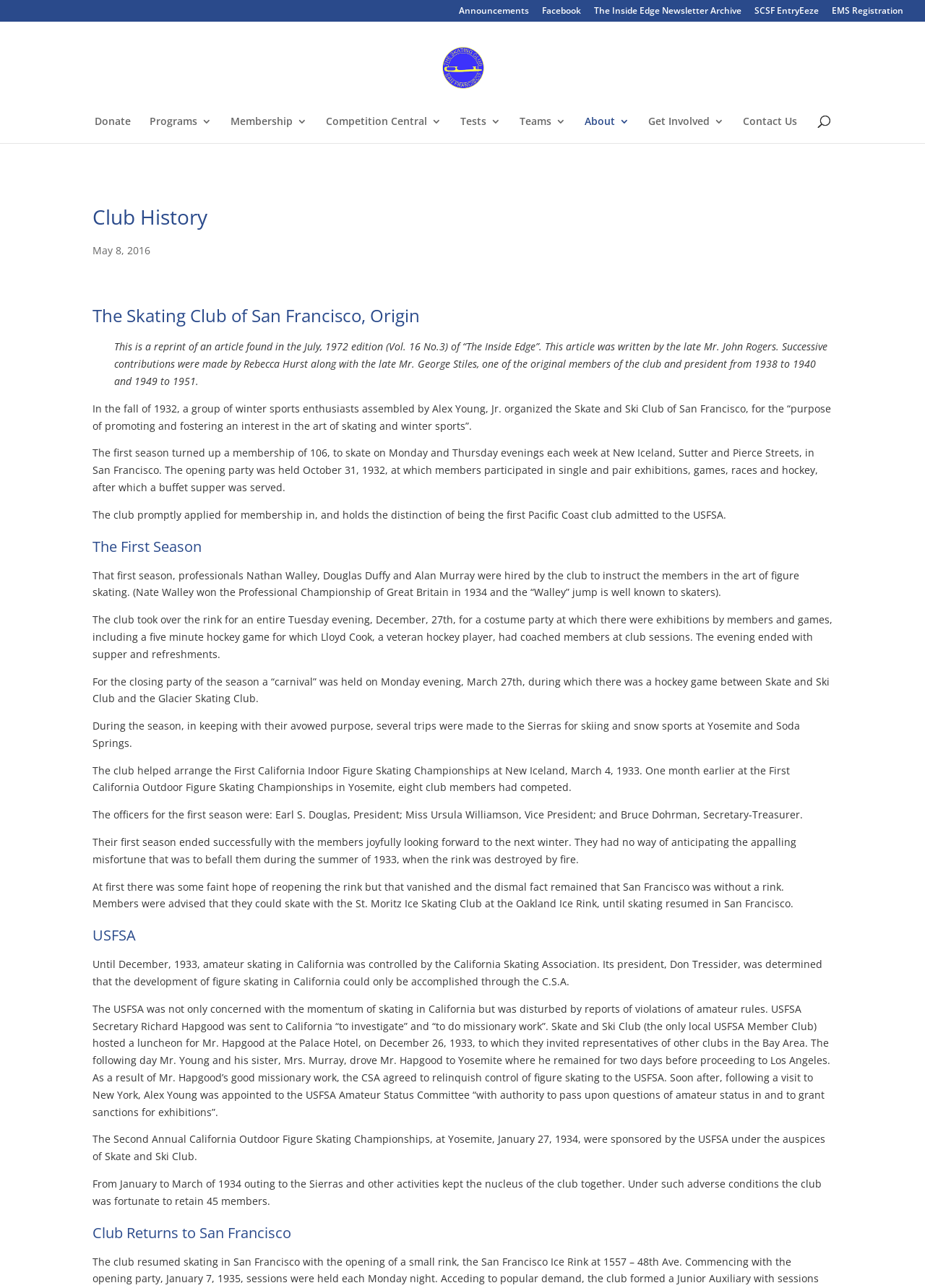Using the information in the image, could you please answer the following question in detail:
What is the name of the skating club?

I found the answer by looking at the link with the text 'The Skating Club of San Francisco' which is located at the top of the webpage, and it is also the title of the webpage.